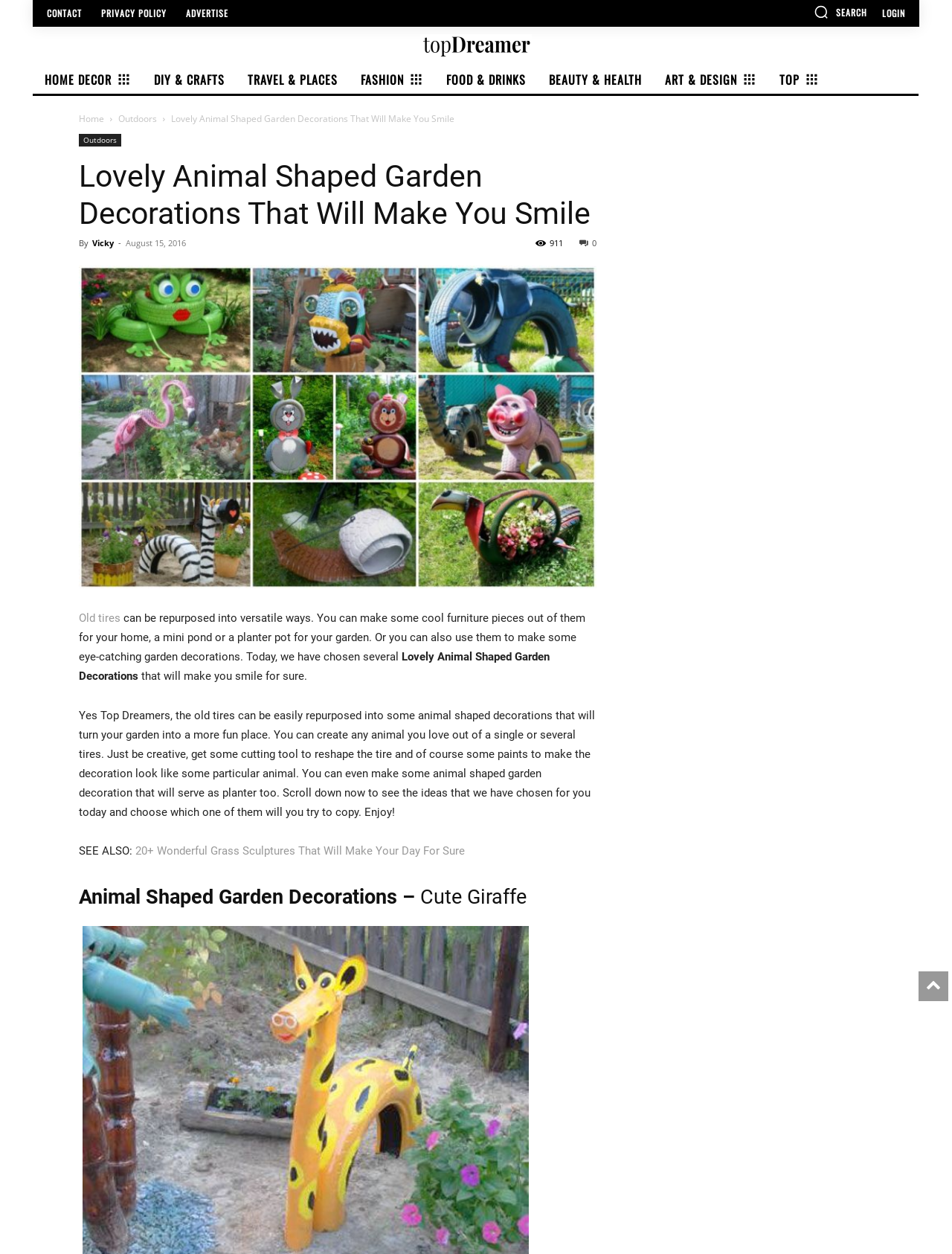Extract the bounding box coordinates for the UI element described by the text: "Team". The coordinates should be in the form of [left, top, right, bottom] with values between 0 and 1.

None